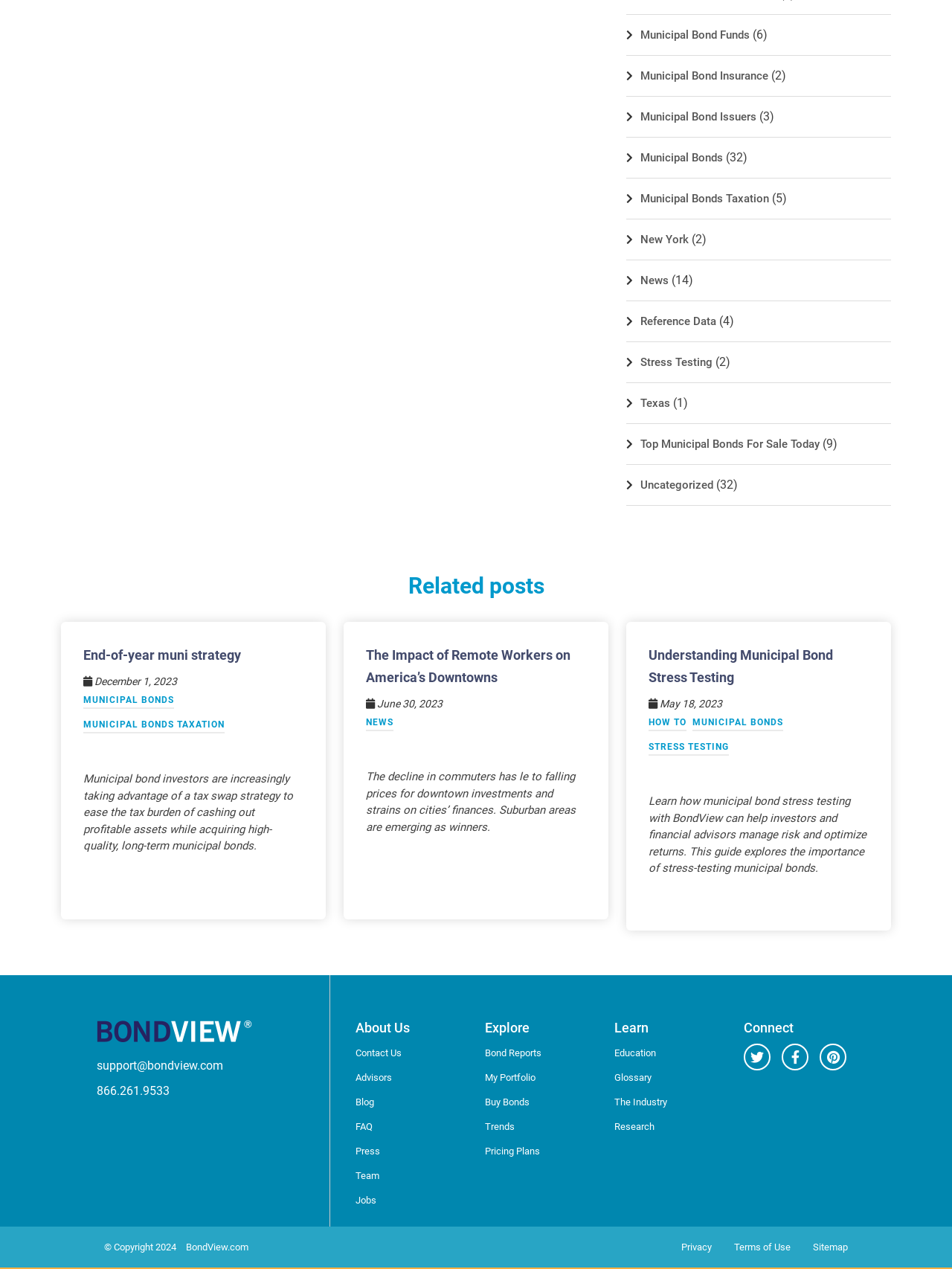Using the element description Press, predict the bounding box coordinates for the UI element. Provide the coordinates in (top-left x, top-left y, bottom-right x, bottom-right y) format with values ranging from 0 to 1.

[0.373, 0.902, 0.399, 0.911]